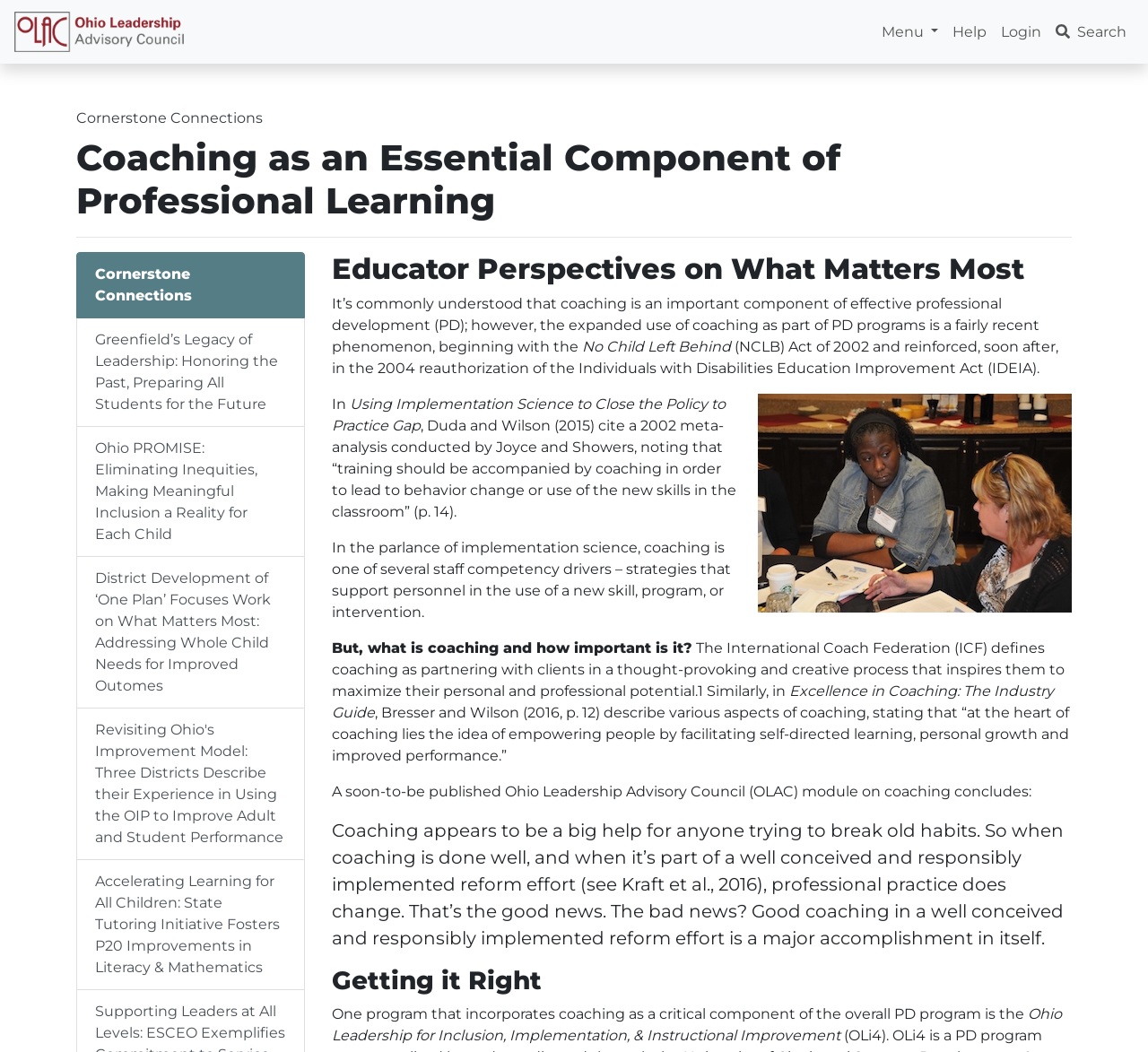Please determine the bounding box coordinates of the section I need to click to accomplish this instruction: "Click the 'Help' link".

[0.823, 0.013, 0.866, 0.047]